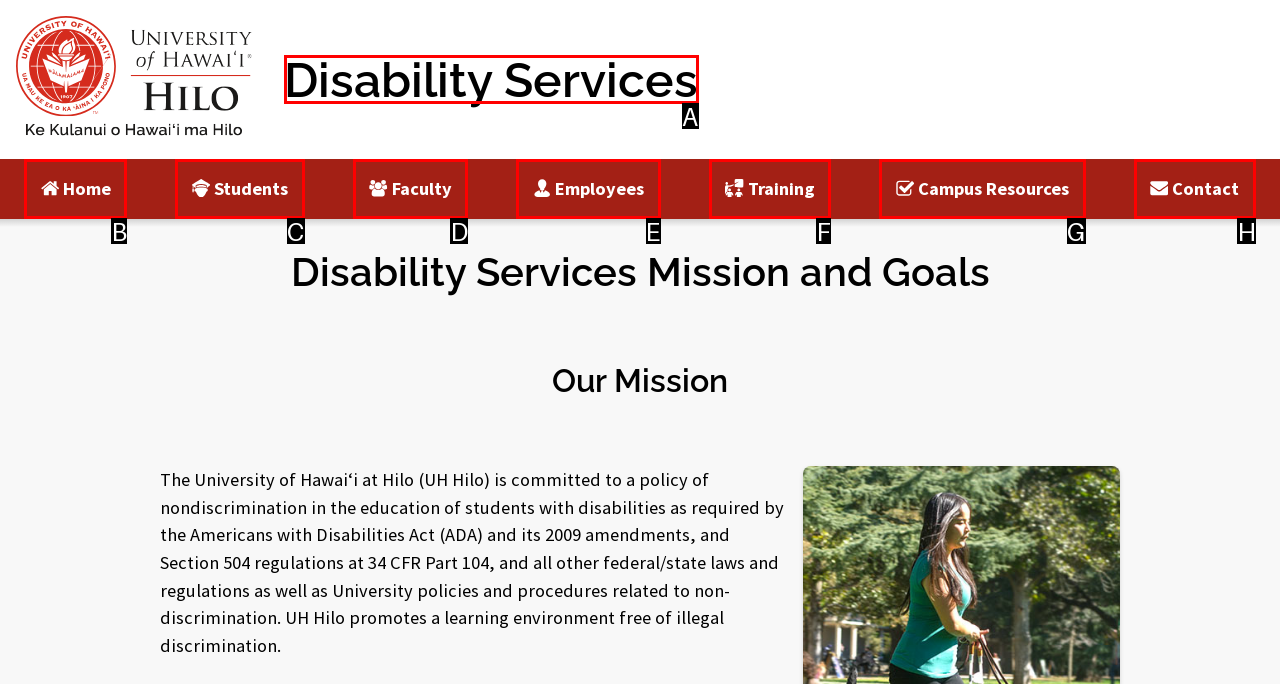Select the proper HTML element to perform the given task: contact Disability Services Answer with the corresponding letter from the provided choices.

H